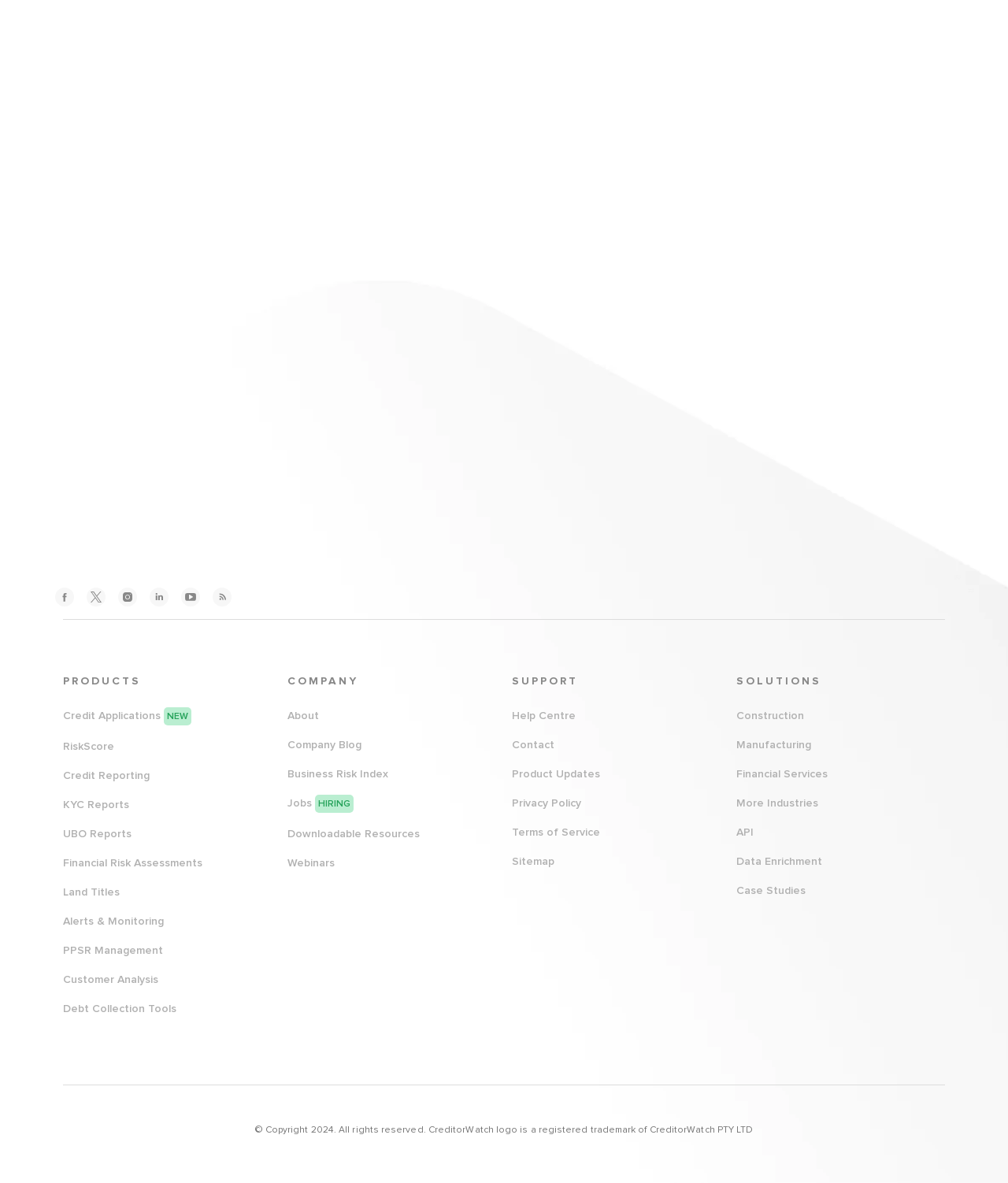What is the company logo displayed on the webpage?
Refer to the image and respond with a one-word or short-phrase answer.

CreditorWatch